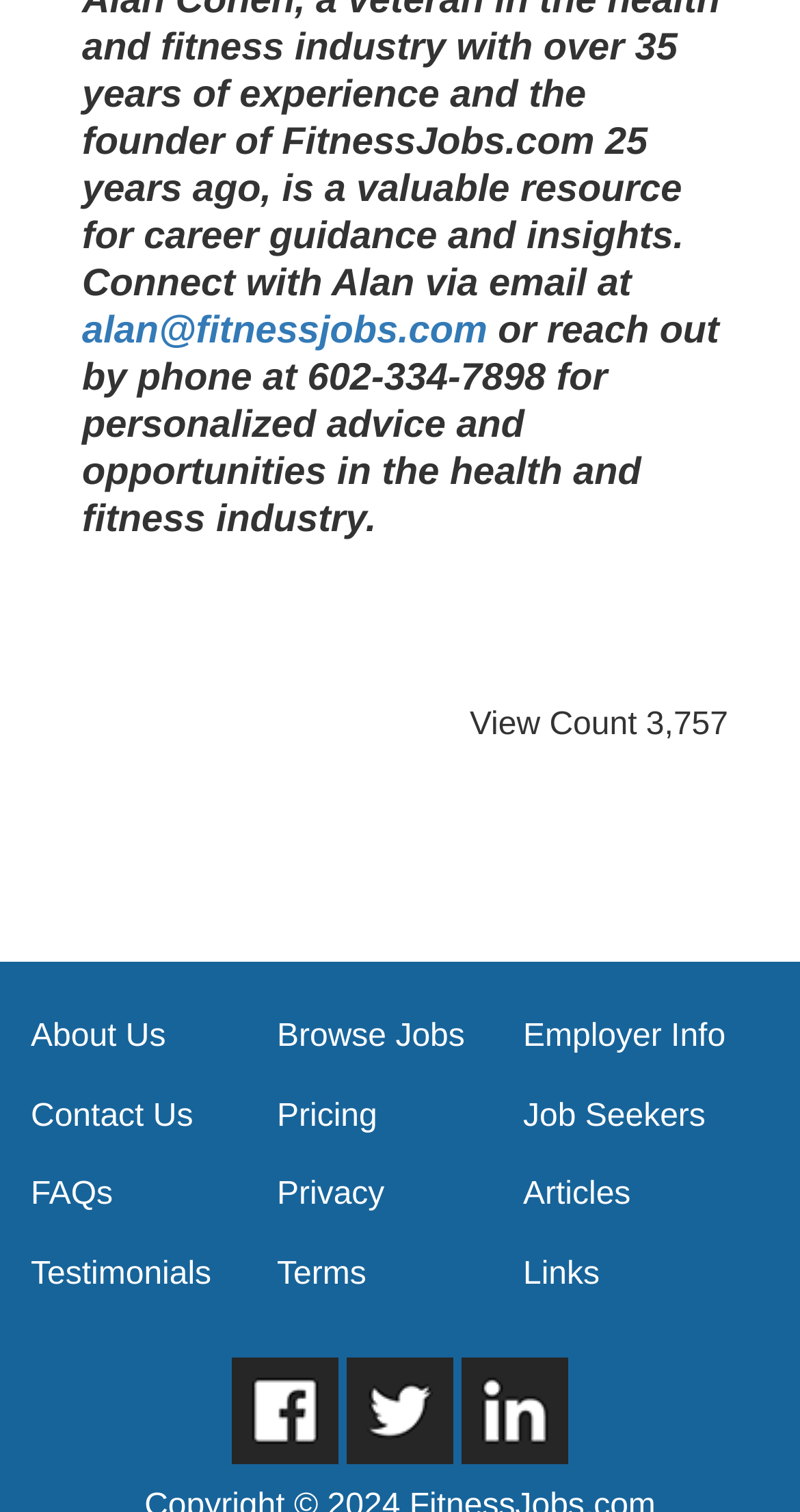Please locate the bounding box coordinates of the region I need to click to follow this instruction: "view about us page".

[0.038, 0.674, 0.207, 0.697]